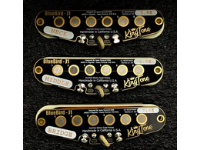Provide your answer in a single word or phrase: 
How many pickups are included in the set?

Three